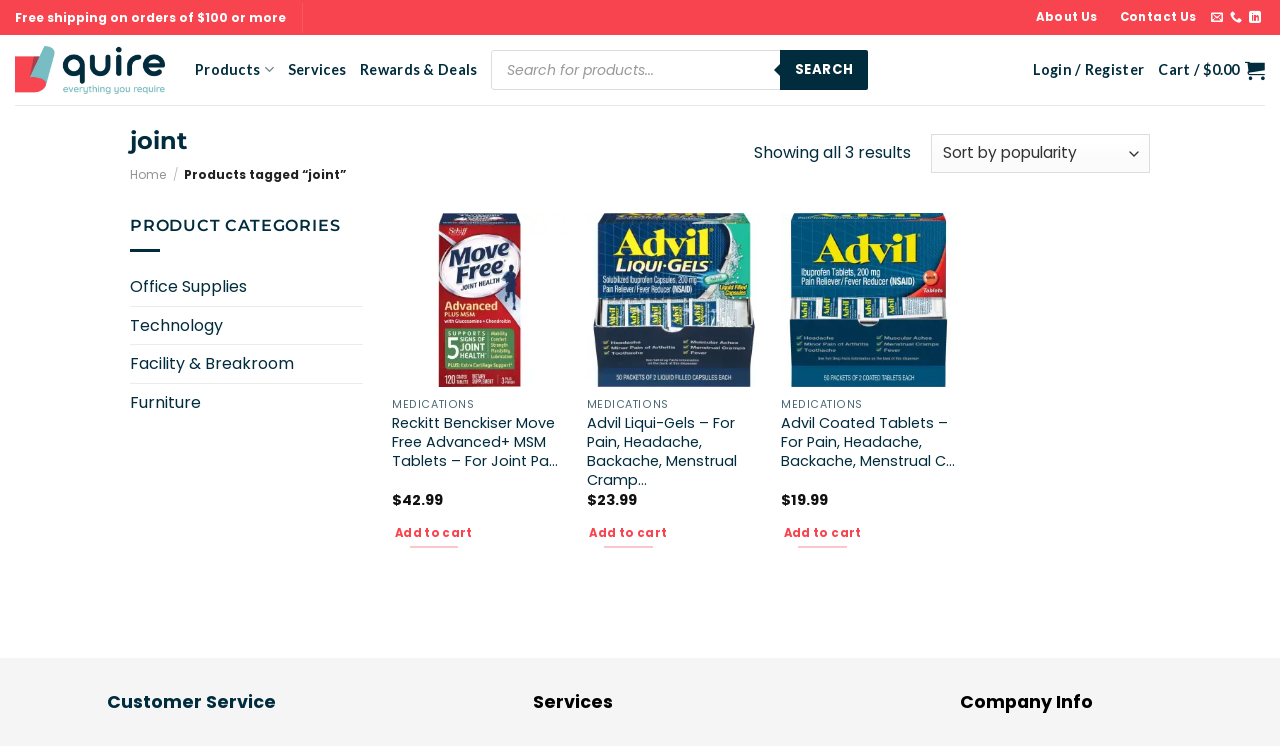Give a comprehensive overview of the webpage, including key elements.

The webpage is an e-commerce site for Quire Office Products, with a focus on joint-related products. At the top, there is a banner with a promotion for free shipping on orders over $100. Below this, there are links to "About Us", "Contact Us", and social media profiles. 

On the left side, there is a menu with links to "Services", "Rewards & Deals", and a search bar. The search bar has a placeholder text "Products search" and a "Search" button. 

In the main content area, there is a heading "joint" and a subheading "Products tagged “joint”". Below this, there are three product listings, each with a product name, price, and "Add to cart" button. The products are Reckitt Benckiser Move Free Advanced+ MSM Tablets, Advil Liqui-Gels, and Advil Coated Tablets. Each product listing also has a "QUICK VIEW" link and a category label "MEDICATIONS". 

On the right side, there is a sidebar with links to product categories, including "Office Supplies", "Technology", "Facility & Breakroom", and "Furniture". 

At the bottom of the page, there are links to "Customer Service", "Services", and "Company Info".